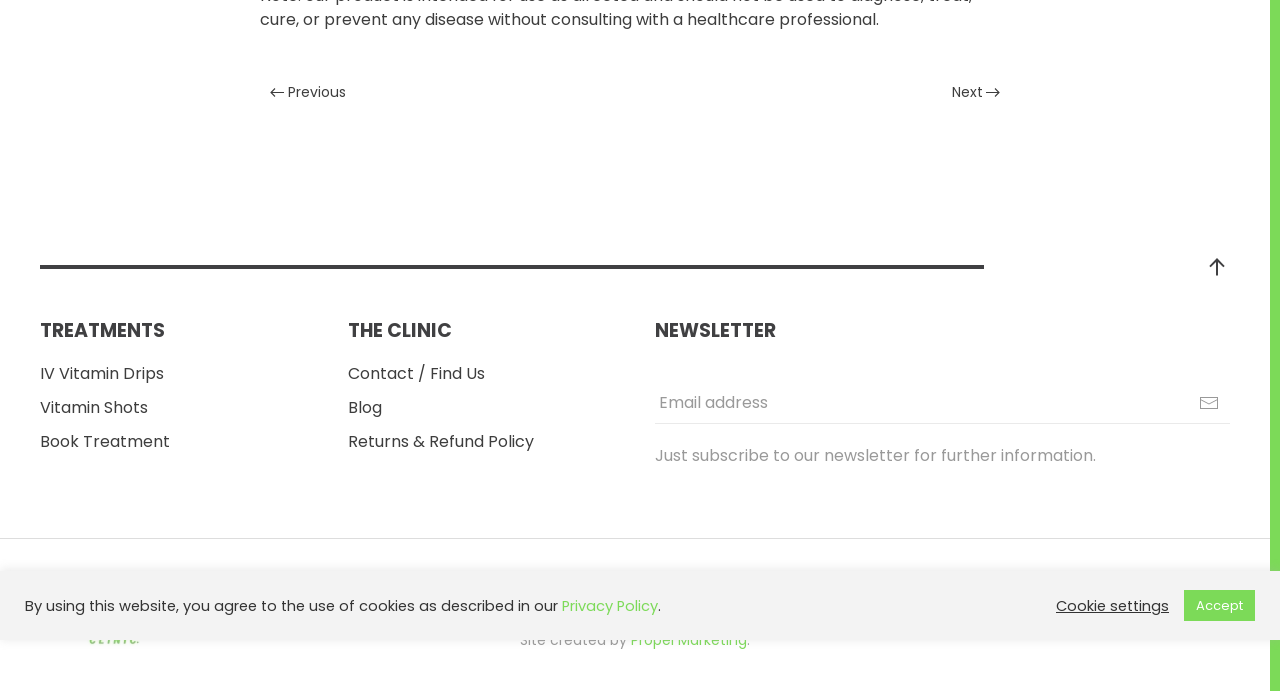Please provide the bounding box coordinates for the UI element as described: "aria-label="Email address" name="email" placeholder="Email address"". The coordinates must be four floats between 0 and 1, represented as [left, top, right, bottom].

[0.512, 0.553, 0.961, 0.613]